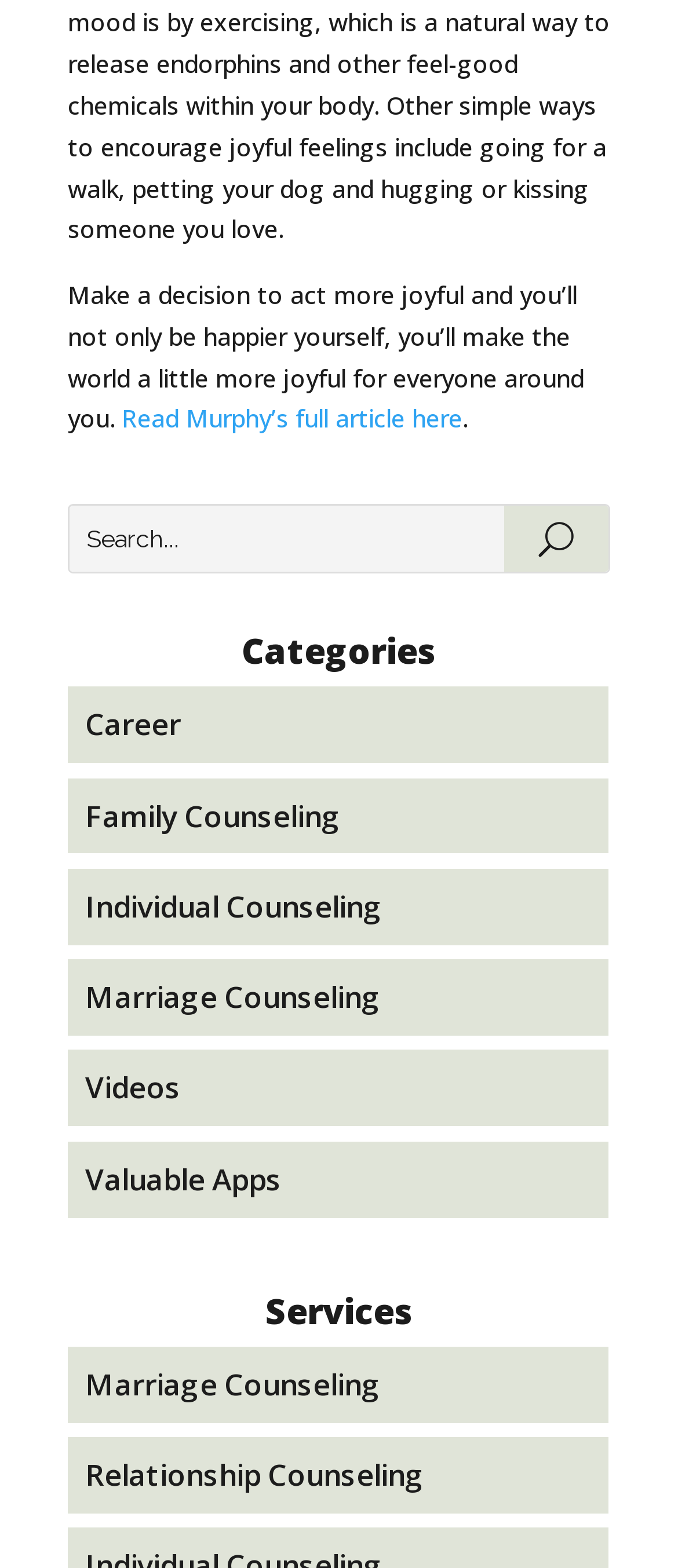From the element description Menu, predict the bounding box coordinates of the UI element. The coordinates must be specified in the format (top-left x, top-left y, bottom-right x, bottom-right y) and should be within the 0 to 1 range.

None